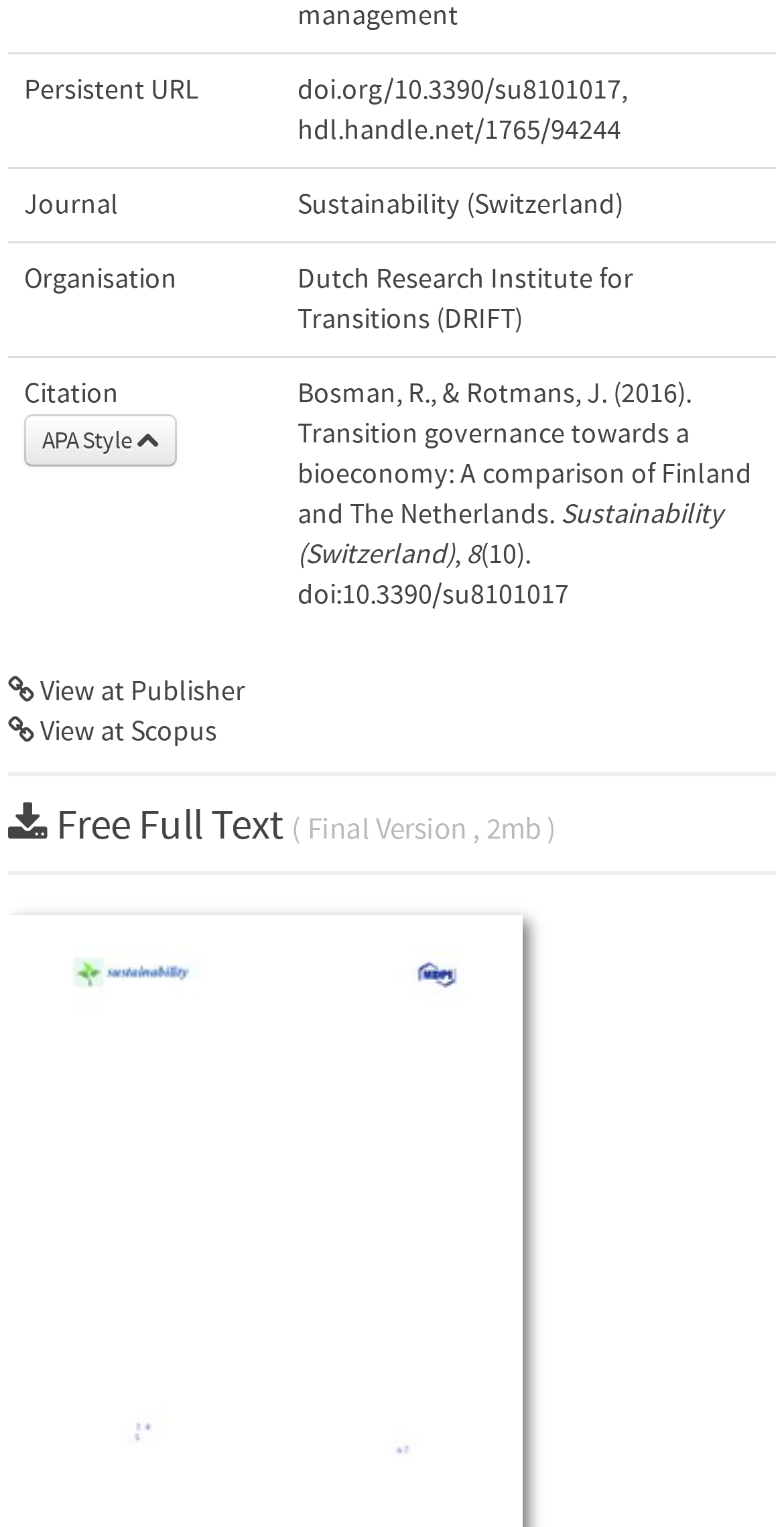Identify the bounding box coordinates necessary to click and complete the given instruction: "View the article at the publisher".

[0.01, 0.443, 0.313, 0.464]